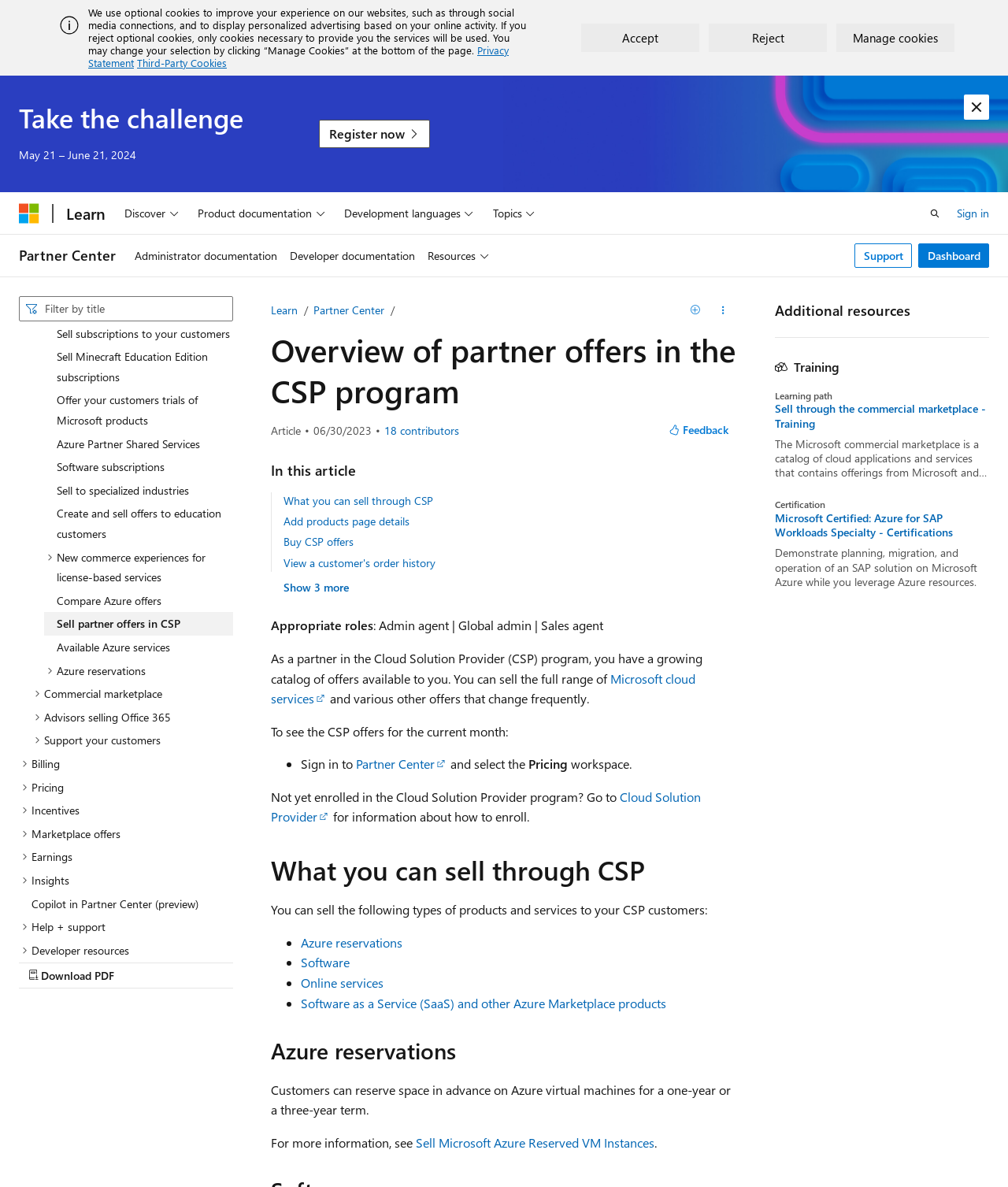What is the principal heading displayed on the webpage?

Overview of partner offers in the CSP program